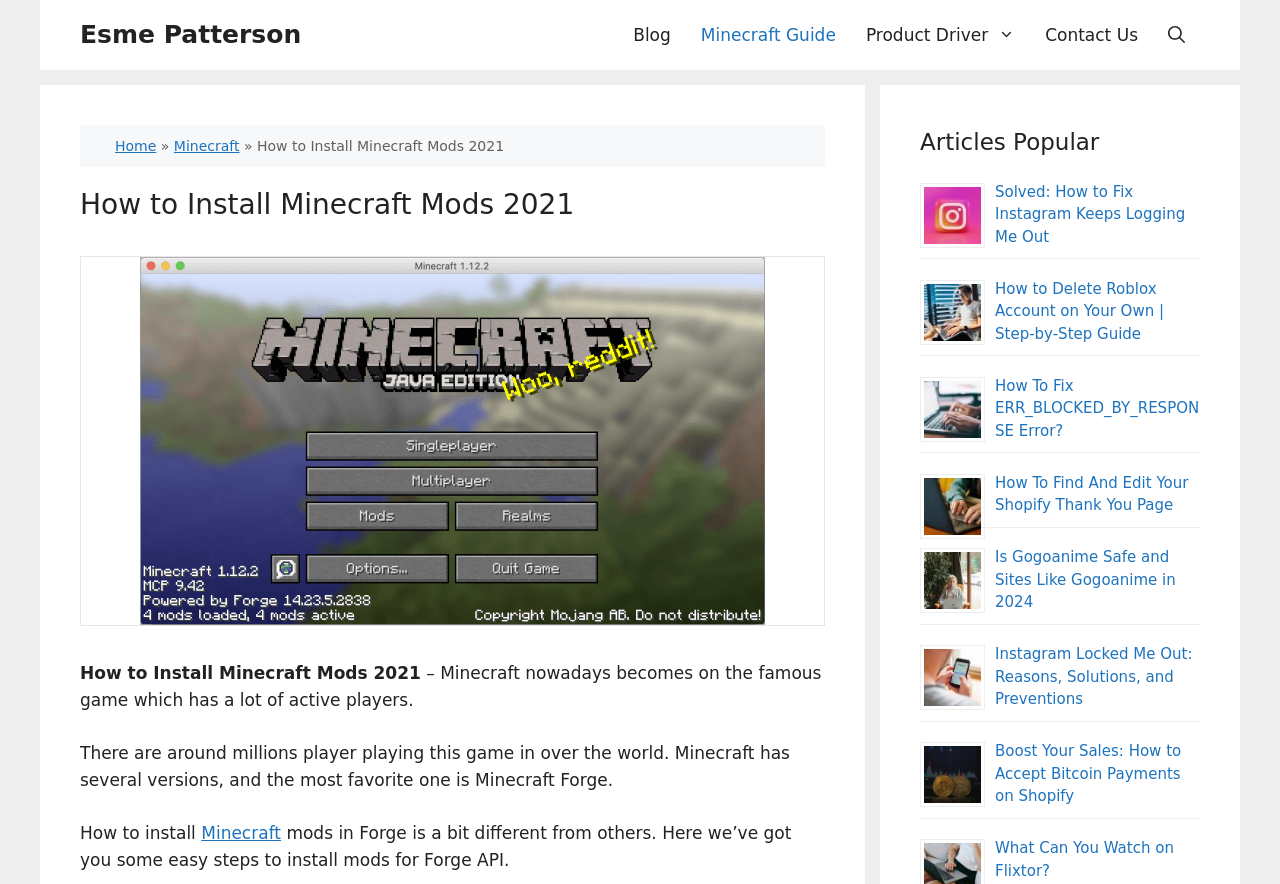Please answer the following query using a single word or phrase: 
What is the name of the game with millions of players?

Minecraft